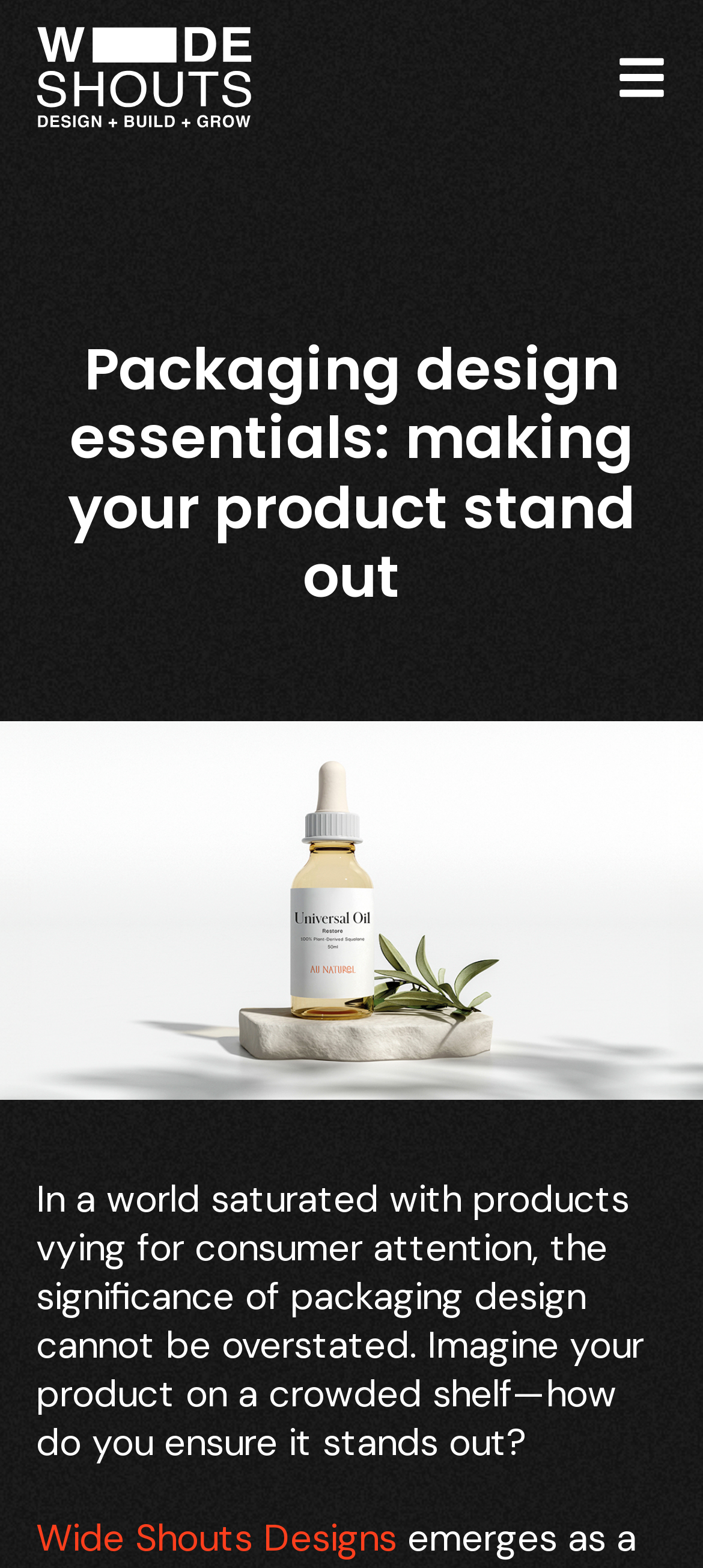What is the layout of the webpage?
Provide an in-depth and detailed answer to the question.

Based on the bounding box coordinates, it appears that the webpage has a header section with links and a heading, followed by a body section with static text, indicating a simple and organized layout.